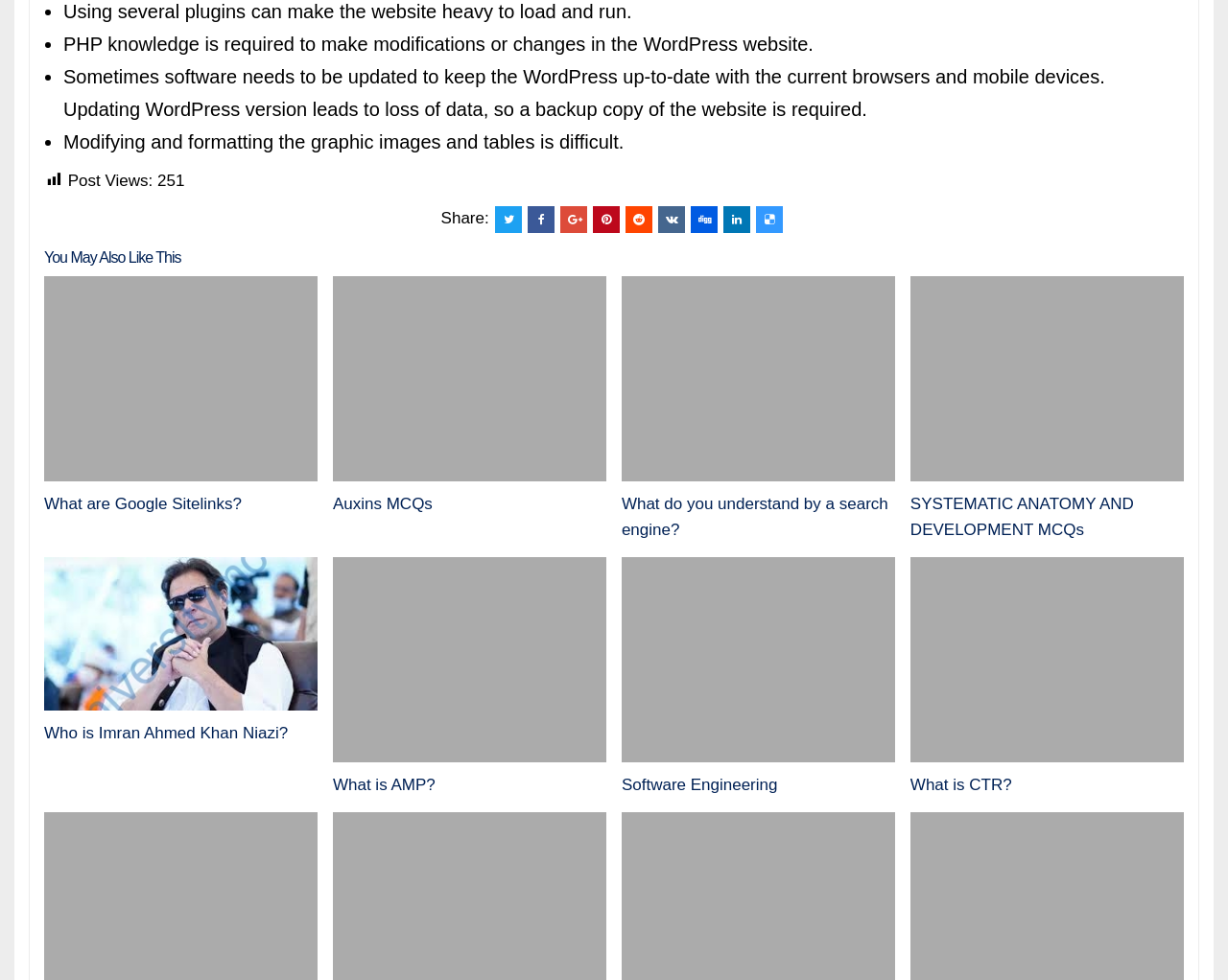Using the provided element description, identify the bounding box coordinates as (top-left x, top-left y, bottom-right x, bottom-right y). Ensure all values are between 0 and 1. Description: What are Google Sitelinks?

[0.036, 0.505, 0.197, 0.523]